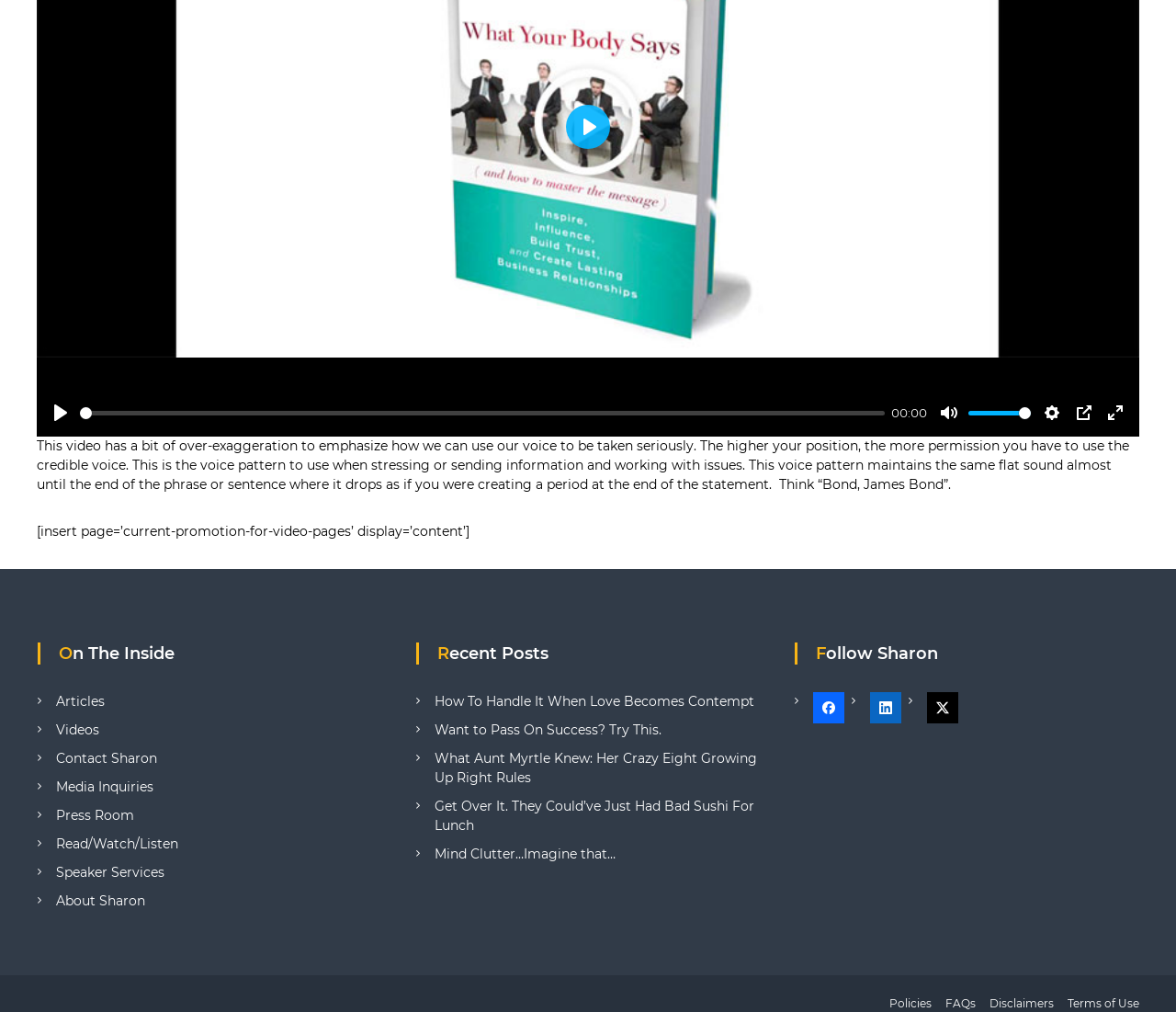Find the bounding box of the web element that fits this description: "UnmuteMute".

[0.794, 0.393, 0.819, 0.423]